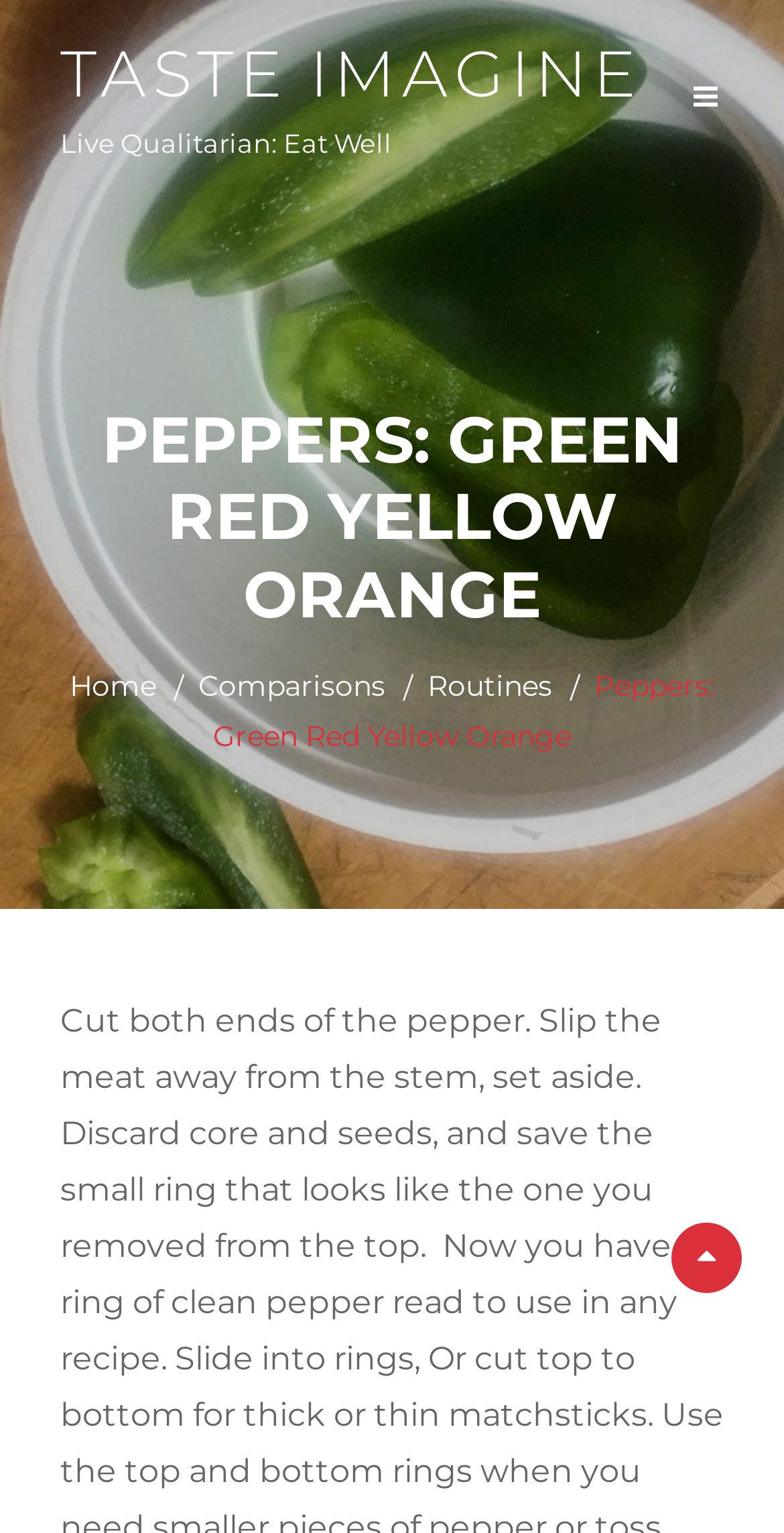What is the purpose of the button with the icon ''?
Use the information from the screenshot to give a comprehensive response to the question.

The purpose of the button with the icon '' is unknown because there is no additional information or context provided on the page to determine its function.